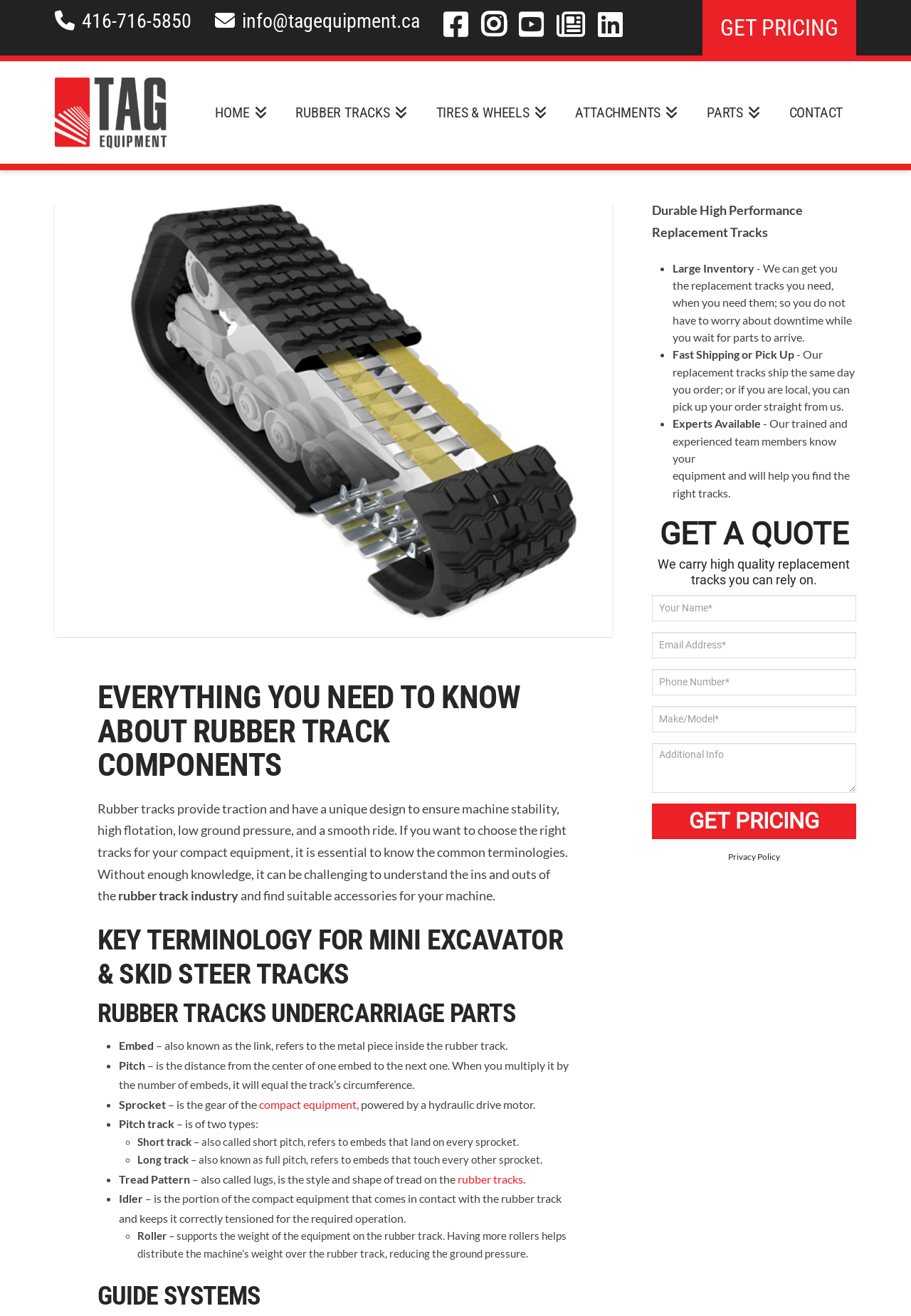What is the purpose of the idler in compact equipment?
Look at the image and answer the question using a single word or phrase.

To keep track correctly tensioned